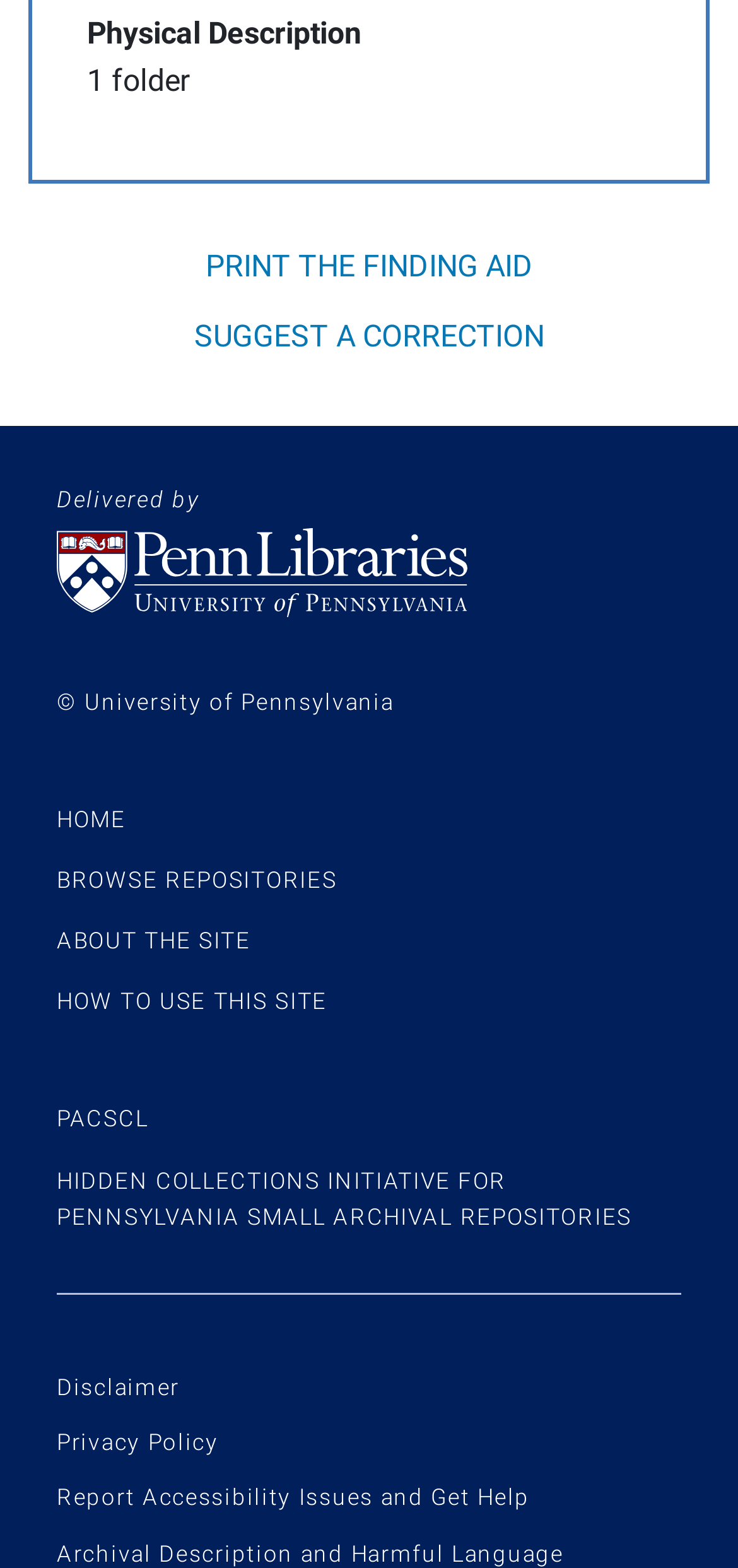Find the bounding box of the web element that fits this description: "Privacy Policy".

[0.077, 0.912, 0.296, 0.929]